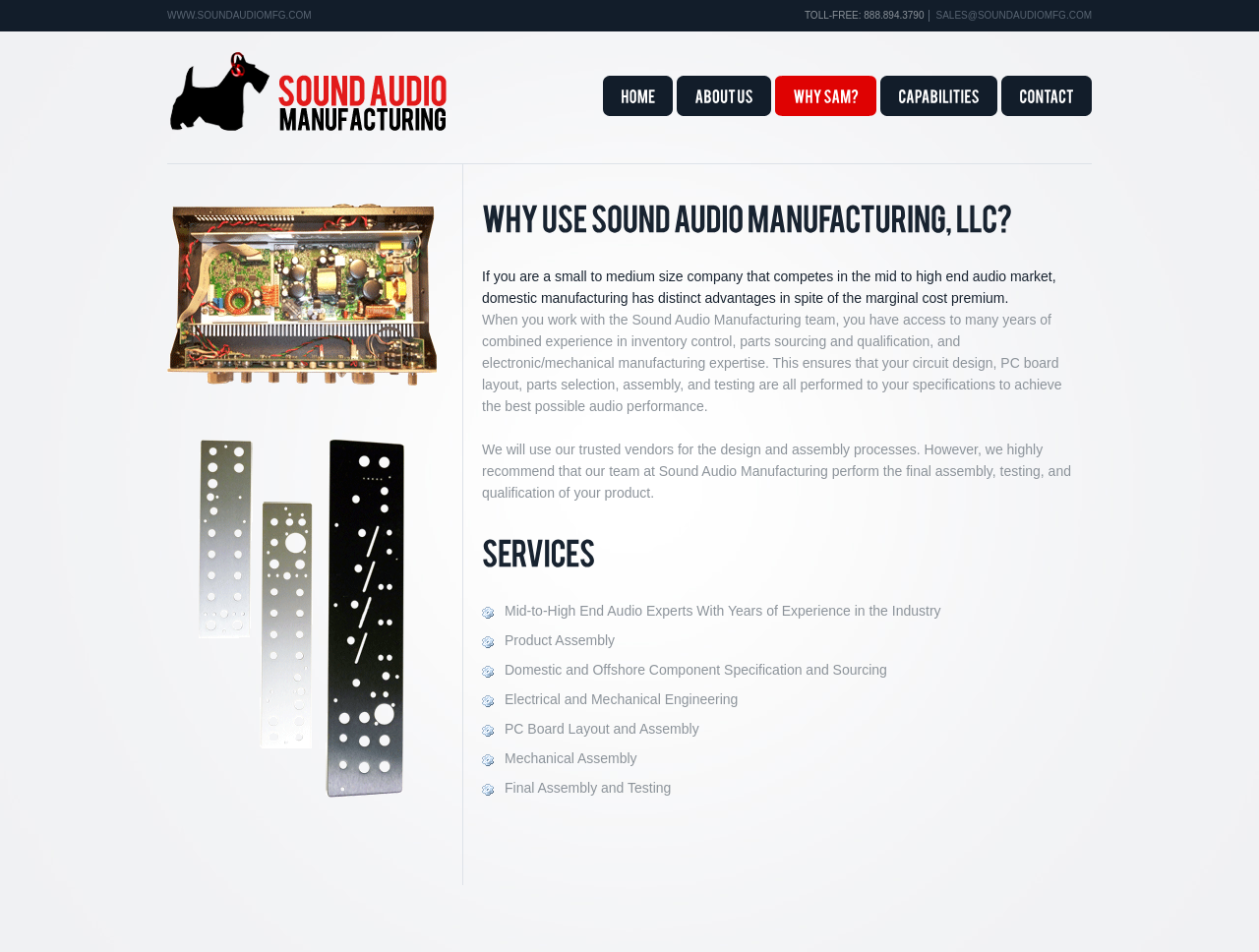Identify the bounding box coordinates of the region that needs to be clicked to carry out this instruction: "Discover why use Sound Audio Manufacturing". Provide these coordinates as four float numbers ranging from 0 to 1, i.e., [left, top, right, bottom].

[0.616, 0.08, 0.696, 0.122]